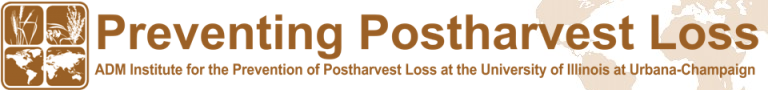Elaborate on the elements present in the image.

The image features the title "Preventing Postharvest Loss," showcasing the mission of the ADM Institute for the Prevention of Postharvest Loss at the University of Illinois at Urbana-Champaign. The design incorporates earthy tones, emphasizing the importance of sustainable agricultural practices and food security. Surrounding the title, icons or imagery representing various crops and global agriculture hint at the institute's focus on addressing challenges in postharvest management. This visual aims to convey a message of innovation and research dedicated to reducing food waste and improving crop utilization worldwide.